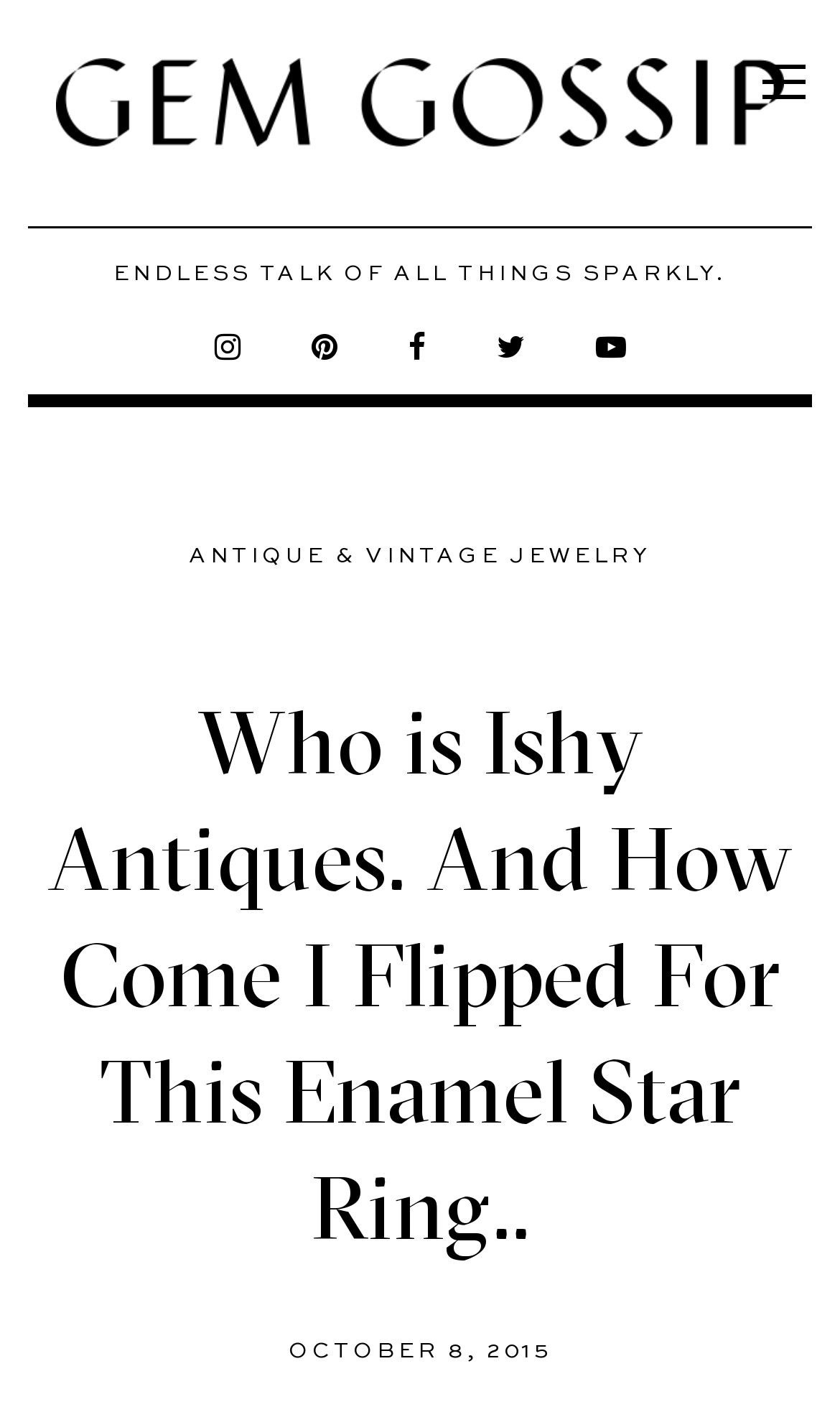What is the tagline of the blog?
Please answer the question with a single word or phrase, referencing the image.

ENDLESS TALK OF ALL THINGS SPARKLY.